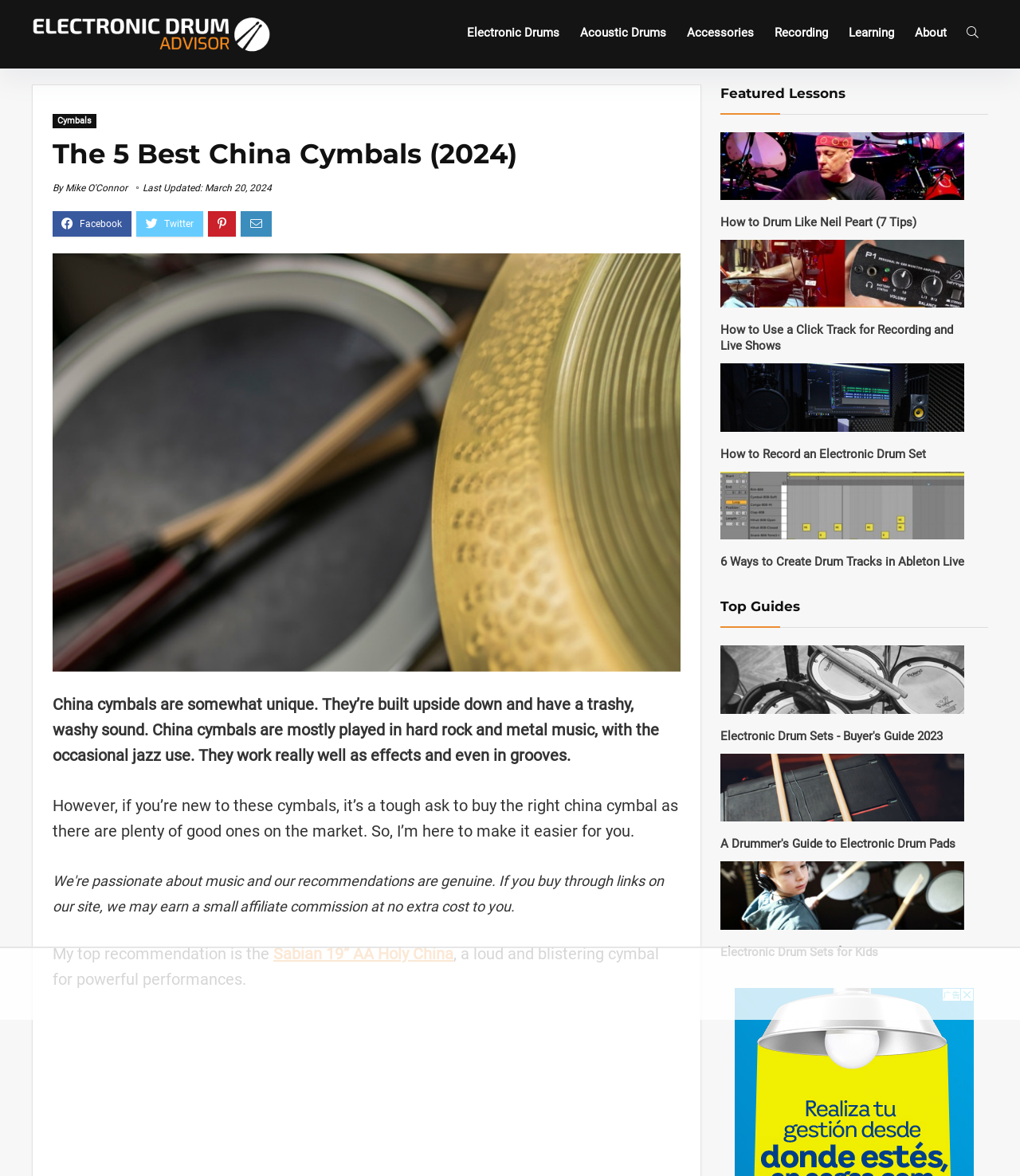Pinpoint the bounding box coordinates of the clickable area needed to execute the instruction: "Click on the 'Electronic Drum Sets - Buyer's Guide 2023' link". The coordinates should be specified as four float numbers between 0 and 1, i.e., [left, top, right, bottom].

[0.706, 0.55, 0.945, 0.632]